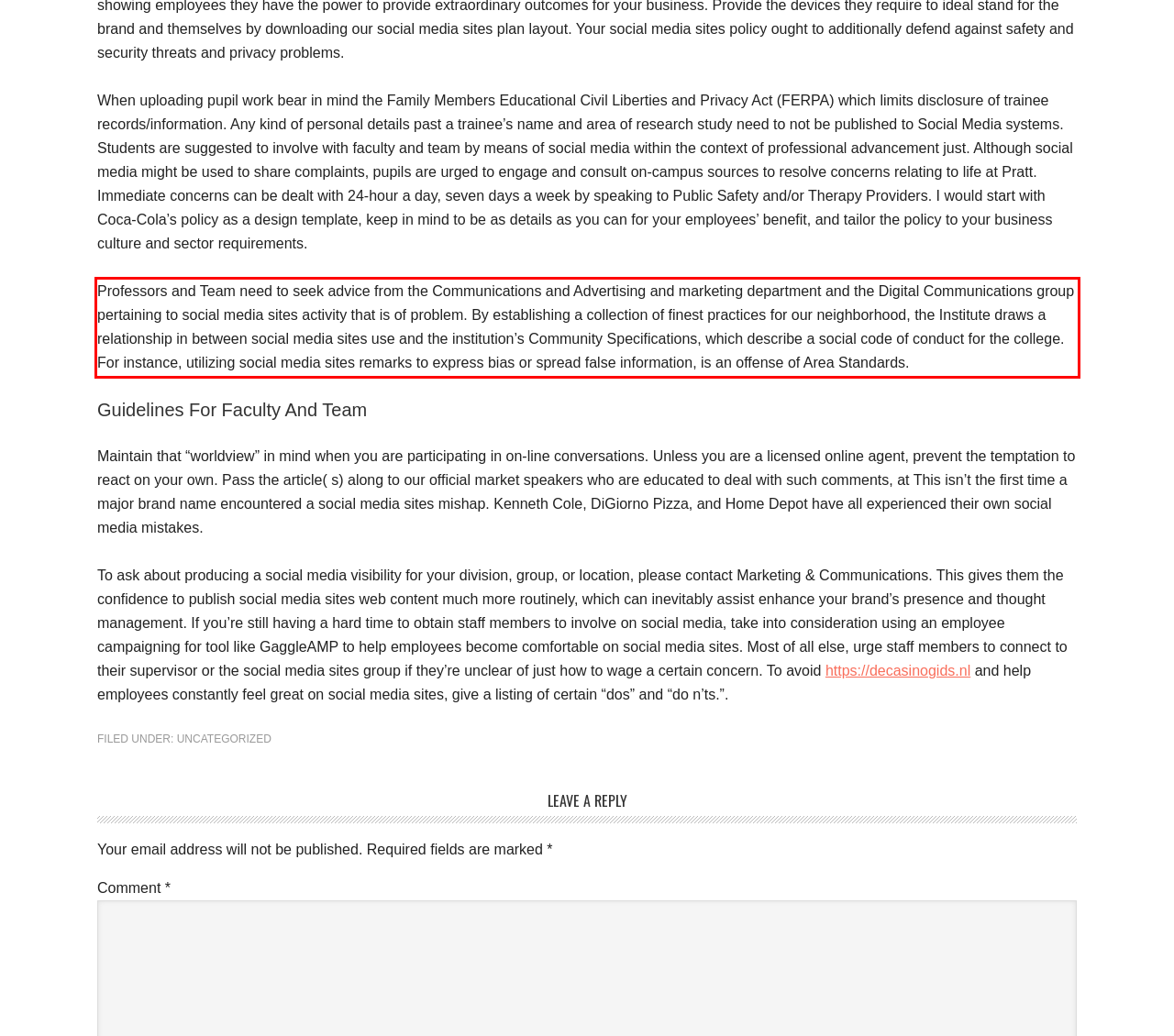You are presented with a screenshot containing a red rectangle. Extract the text found inside this red bounding box.

Professors and Team need to seek advice from the Communications and Advertising and marketing department and the Digital Communications group pertaining to social media sites activity that is of problem. By establishing a collection of finest practices for our neighborhood, the Institute draws a relationship in between social media sites use and the institution’s Community Specifications, which describe a social code of conduct for the college. For instance, utilizing social media sites remarks to express bias or spread false information, is an offense of Area Standards.